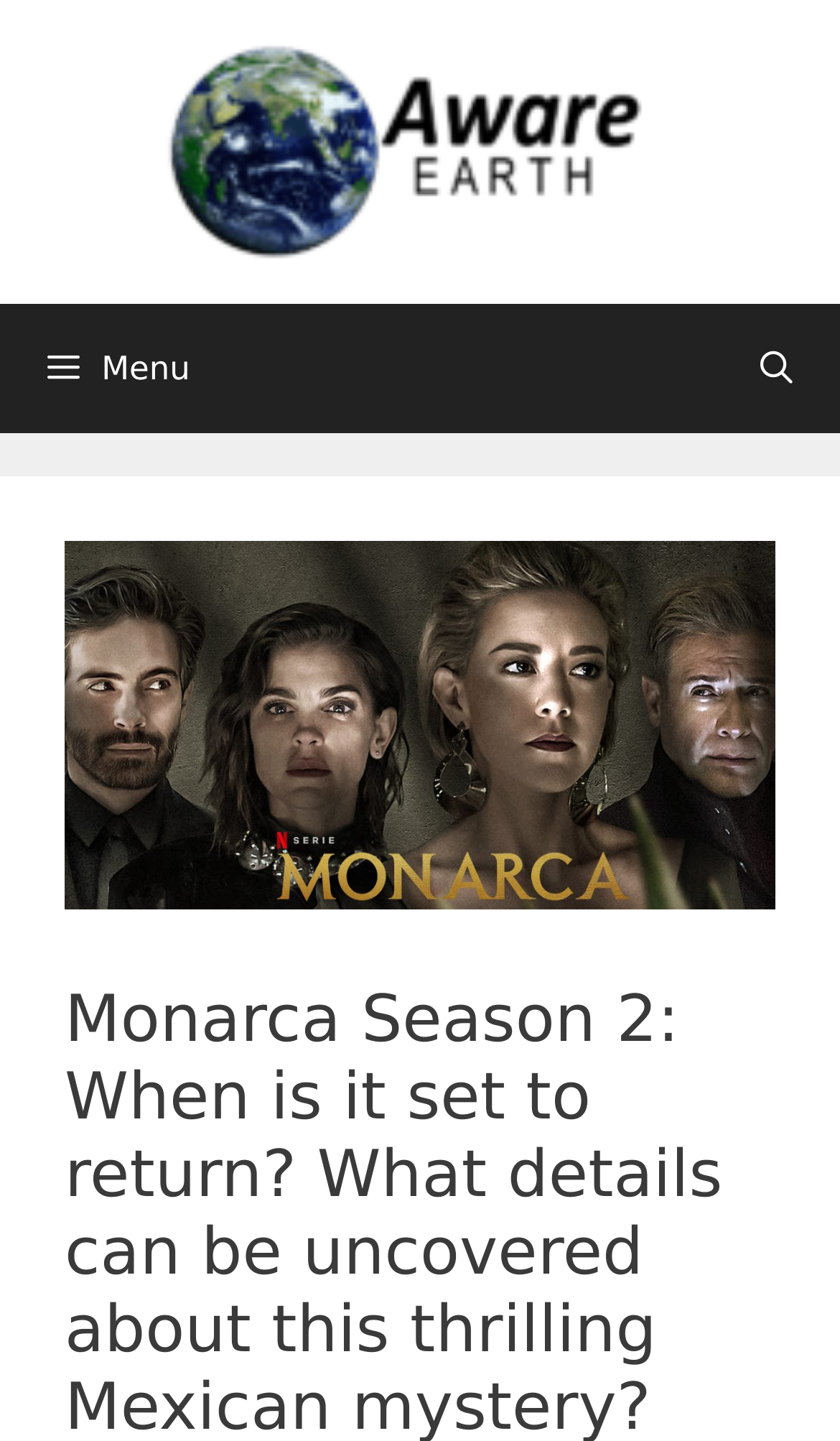Identify the bounding box of the HTML element described as: "alt="AwareEarth"".

[0.192, 0.09, 0.808, 0.12]